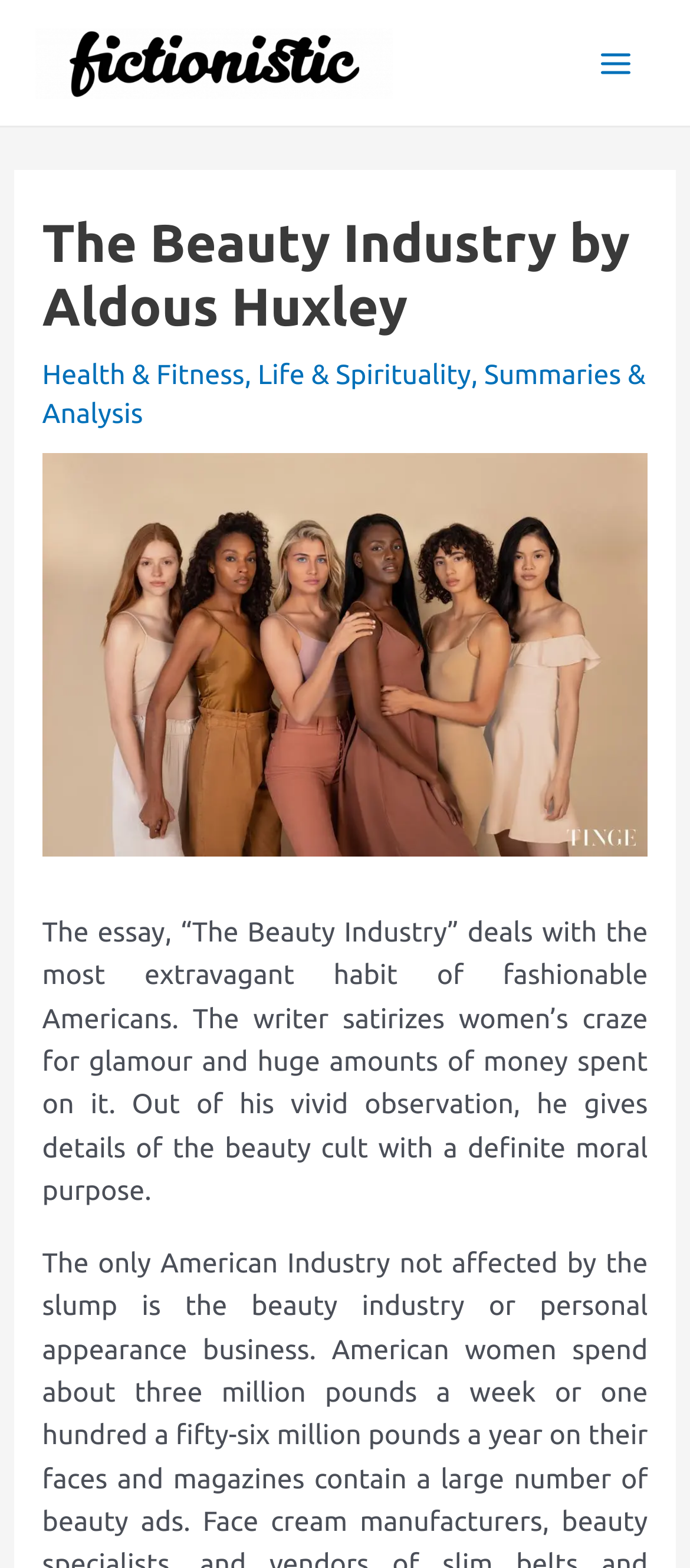Locate the primary headline on the webpage and provide its text.

The Beauty Industry by Aldous Huxley